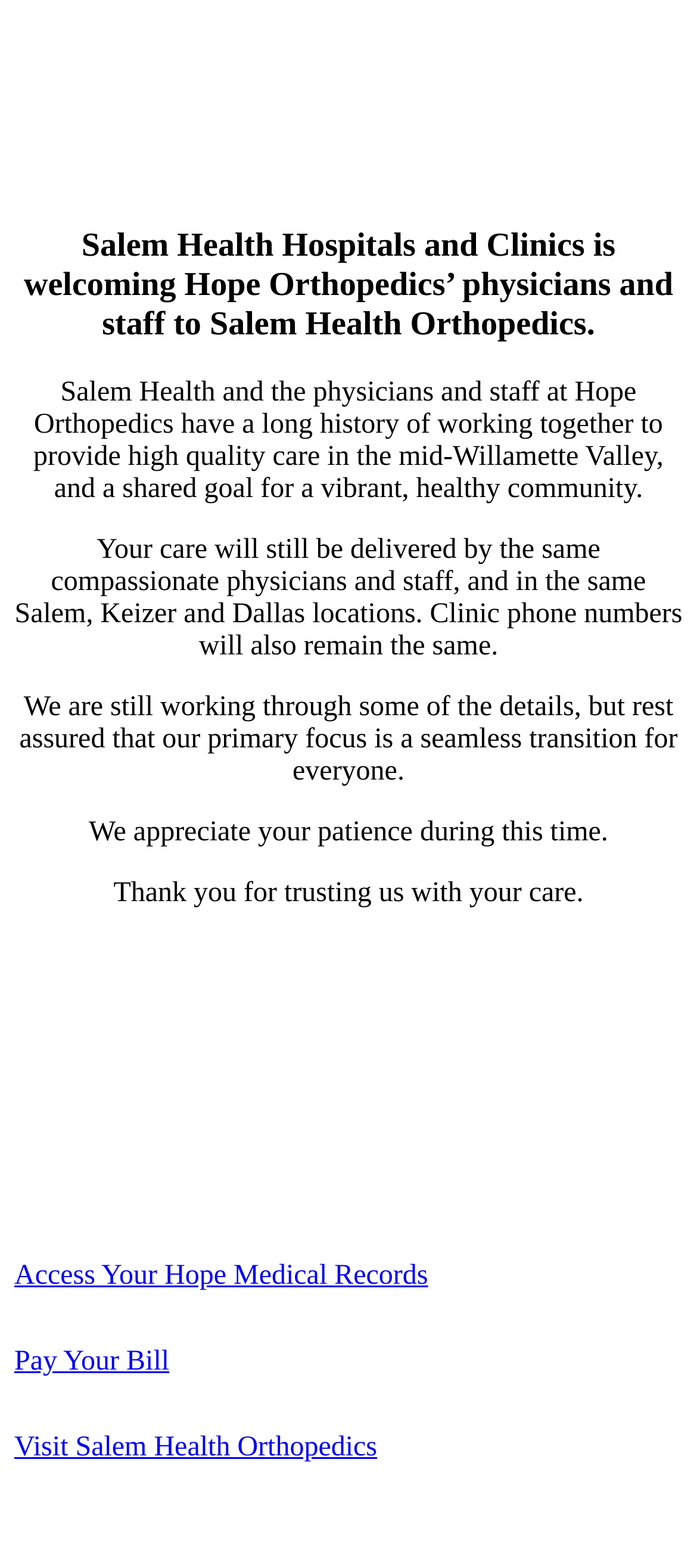Please provide a brief answer to the following inquiry using a single word or phrase:
What is the relationship between Salem Health and Hope Orthopedics?

Partnership